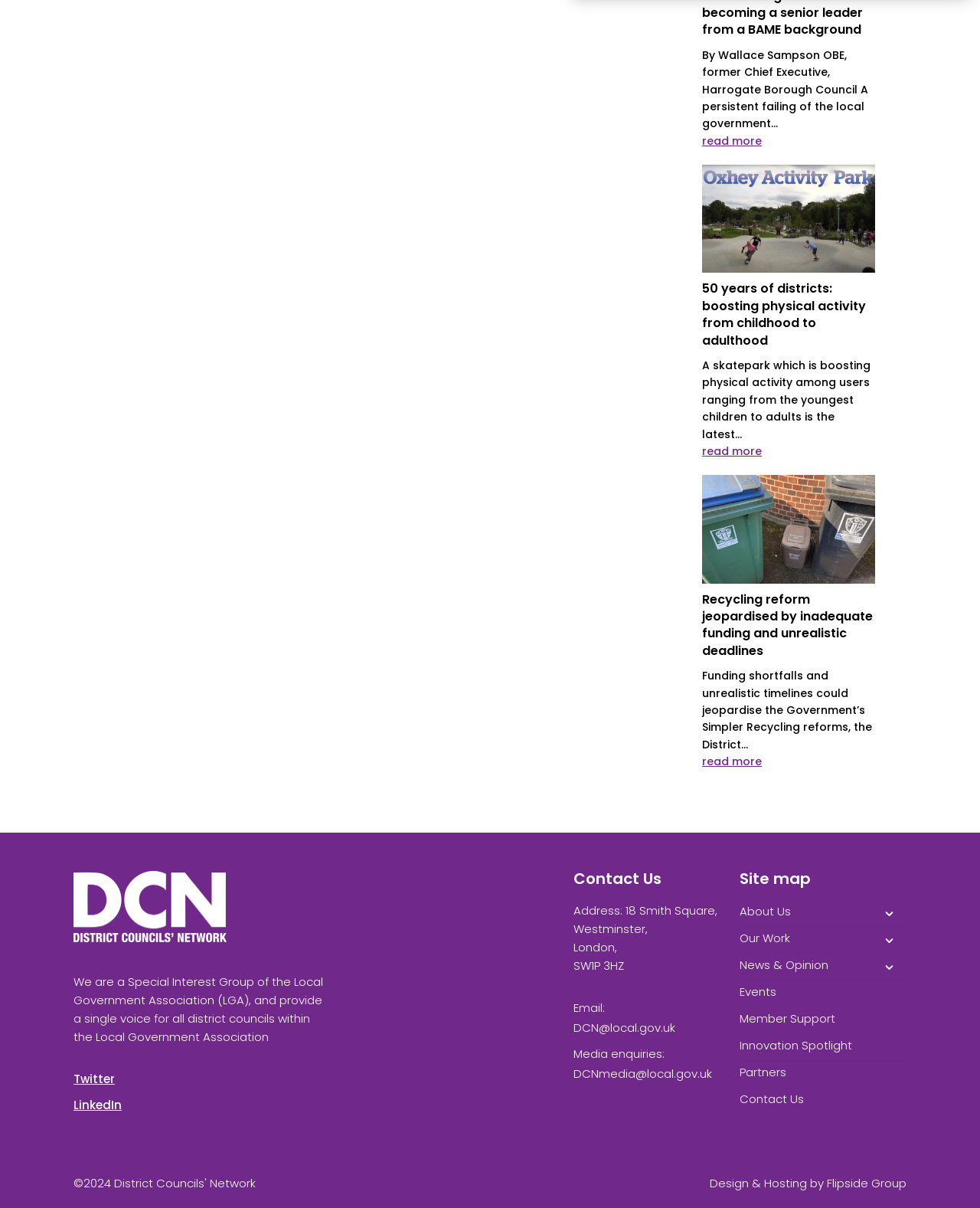Determine the bounding box coordinates for the region that must be clicked to execute the following instruction: "read more about 50 years of districts".

[0.716, 0.11, 0.777, 0.123]